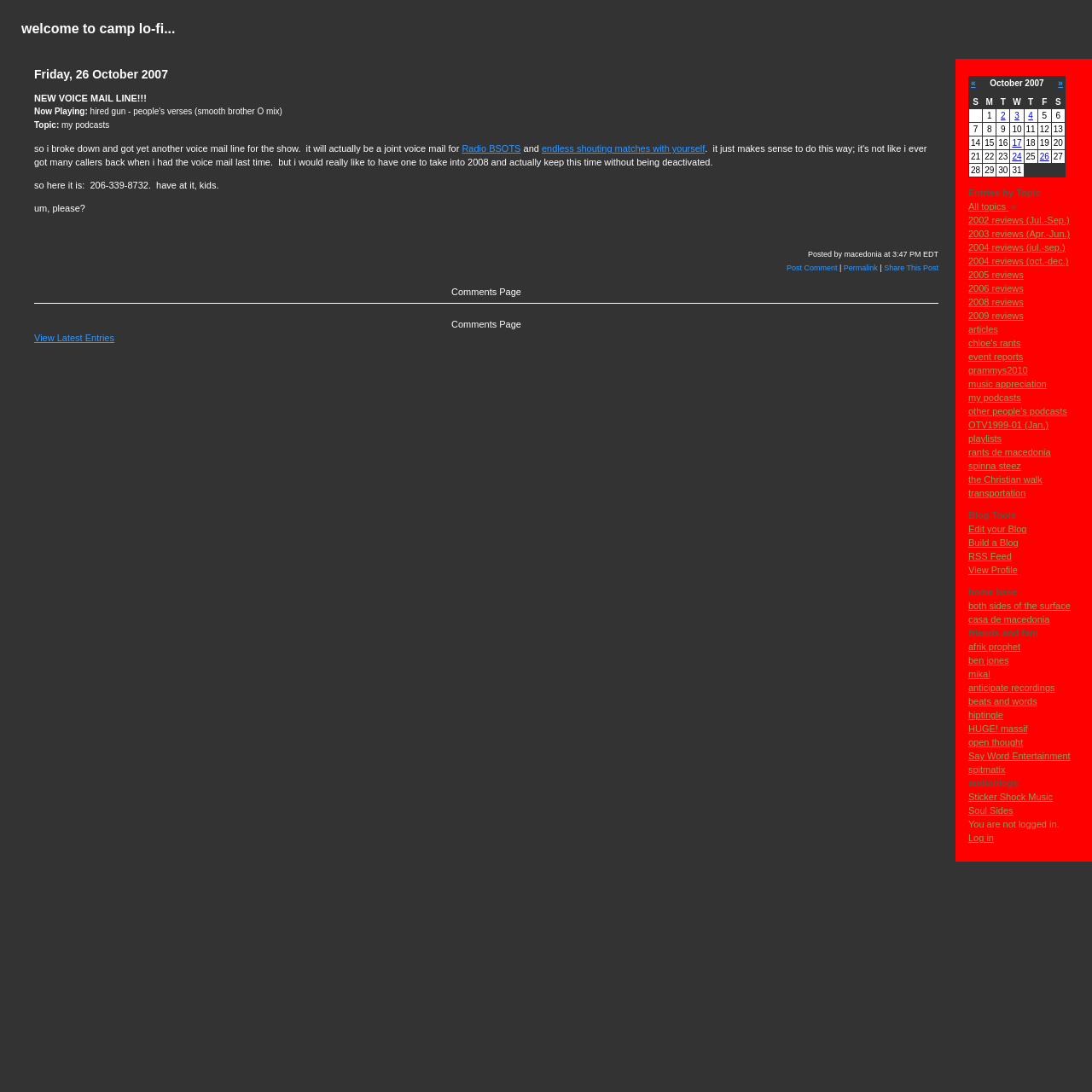What is the last date listed in the table?
Based on the image, respond with a single word or phrase.

31